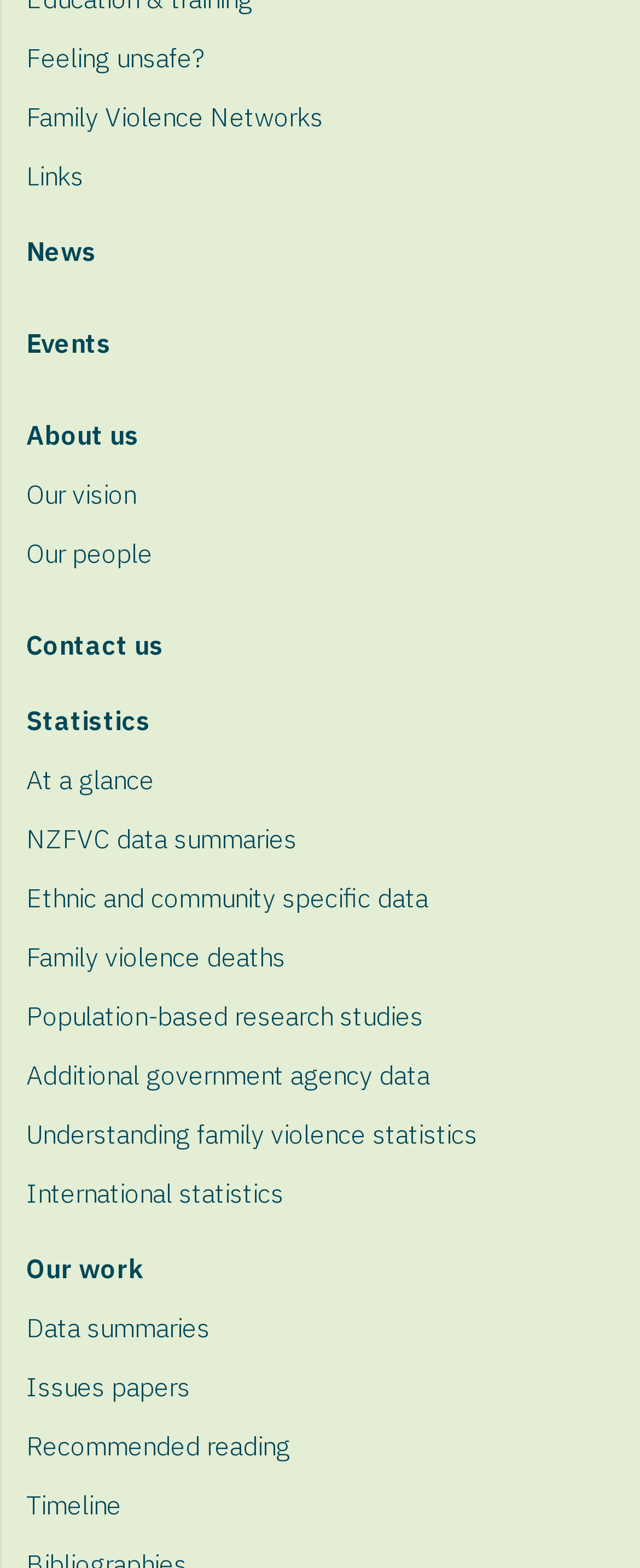Identify and provide the bounding box coordinates of the UI element described: "Issues papers". The coordinates should be formatted as [left, top, right, bottom], with each number being a float between 0 and 1.

[0.041, 0.866, 1.0, 0.903]